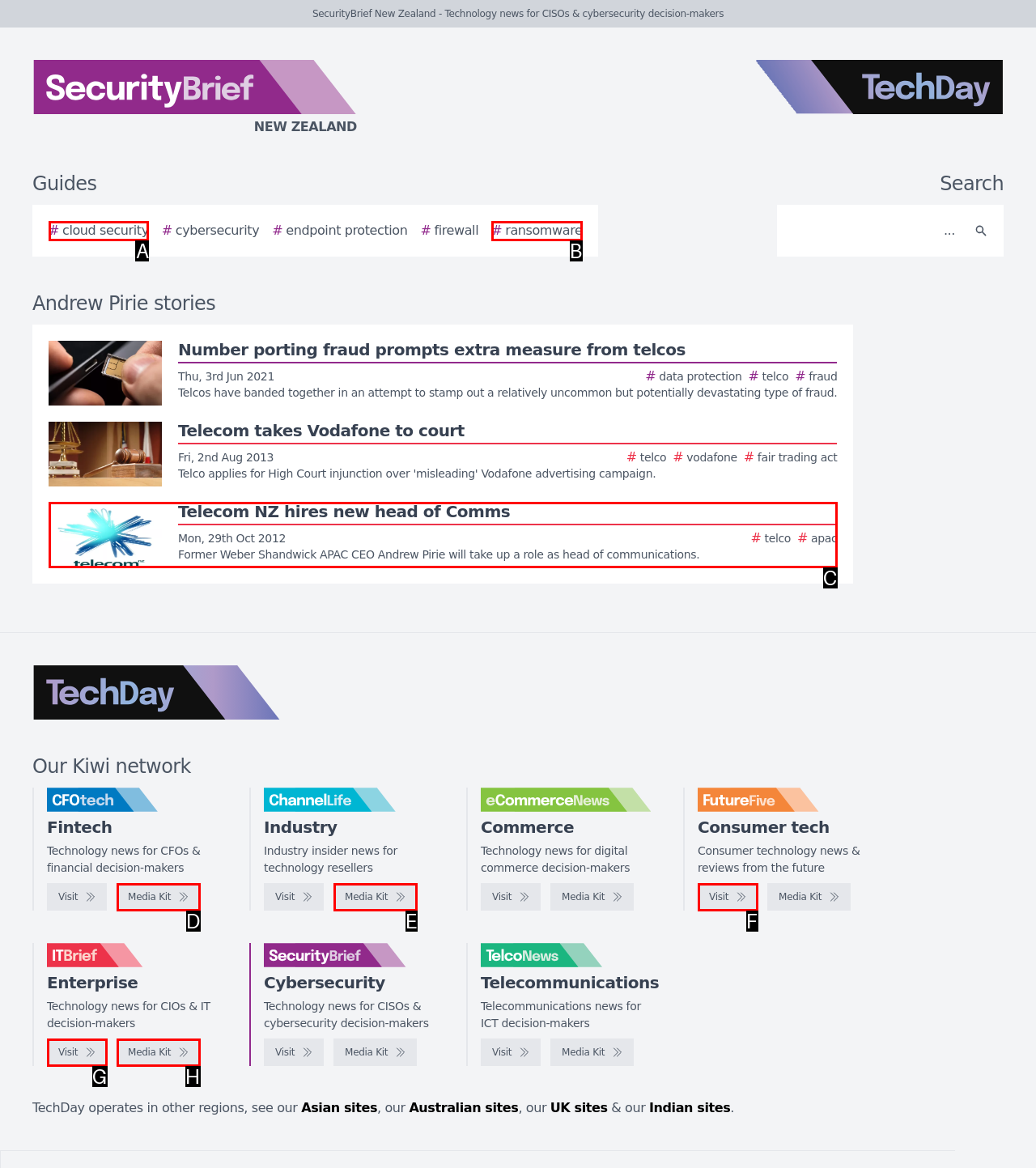Tell me the correct option to click for this task: View the story about Telecom NZ hiring a new head of Comms
Write down the option's letter from the given choices.

C